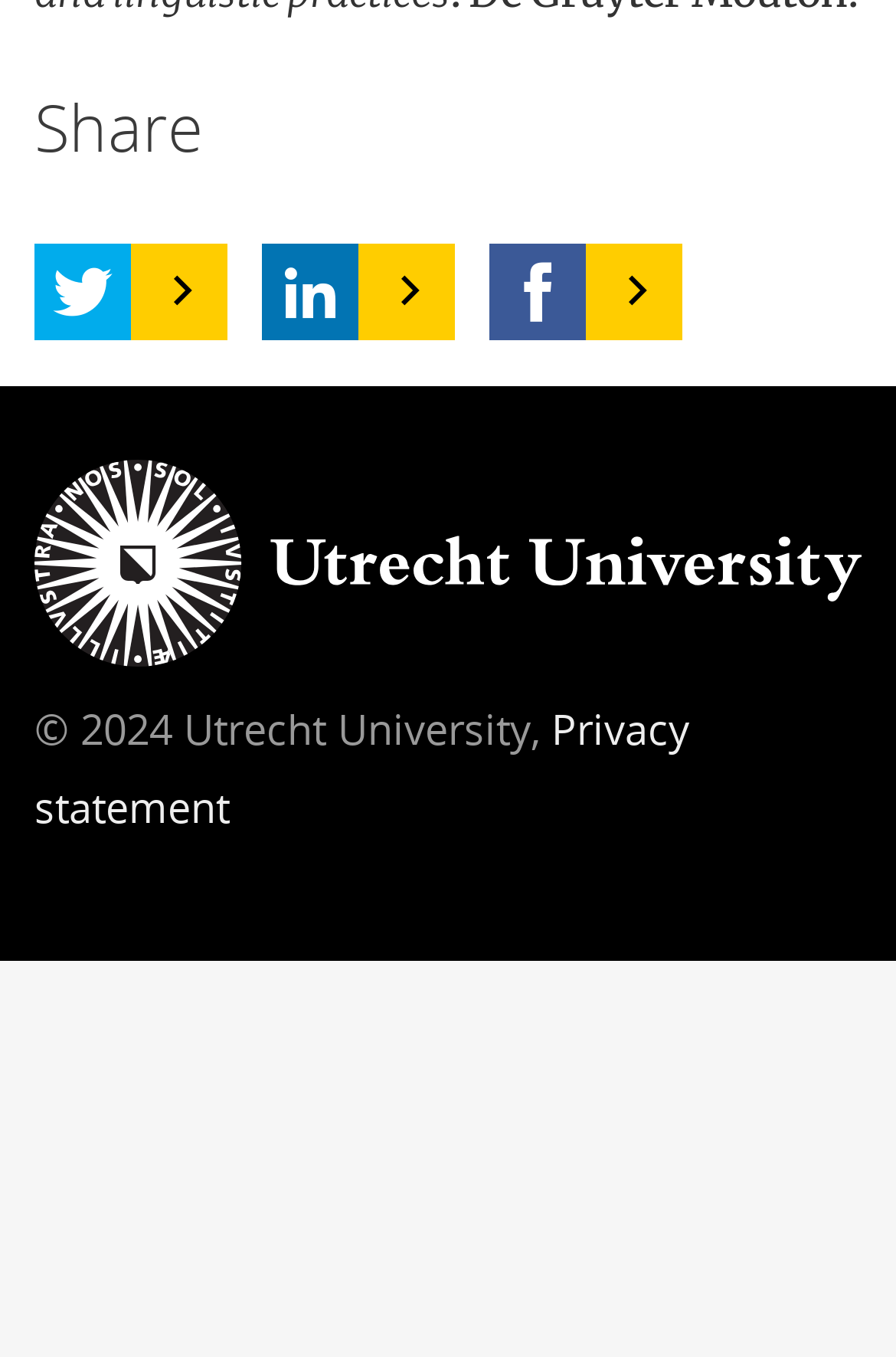What is the position of the logo?
Using the image, give a concise answer in the form of a single word or short phrase.

Top-left